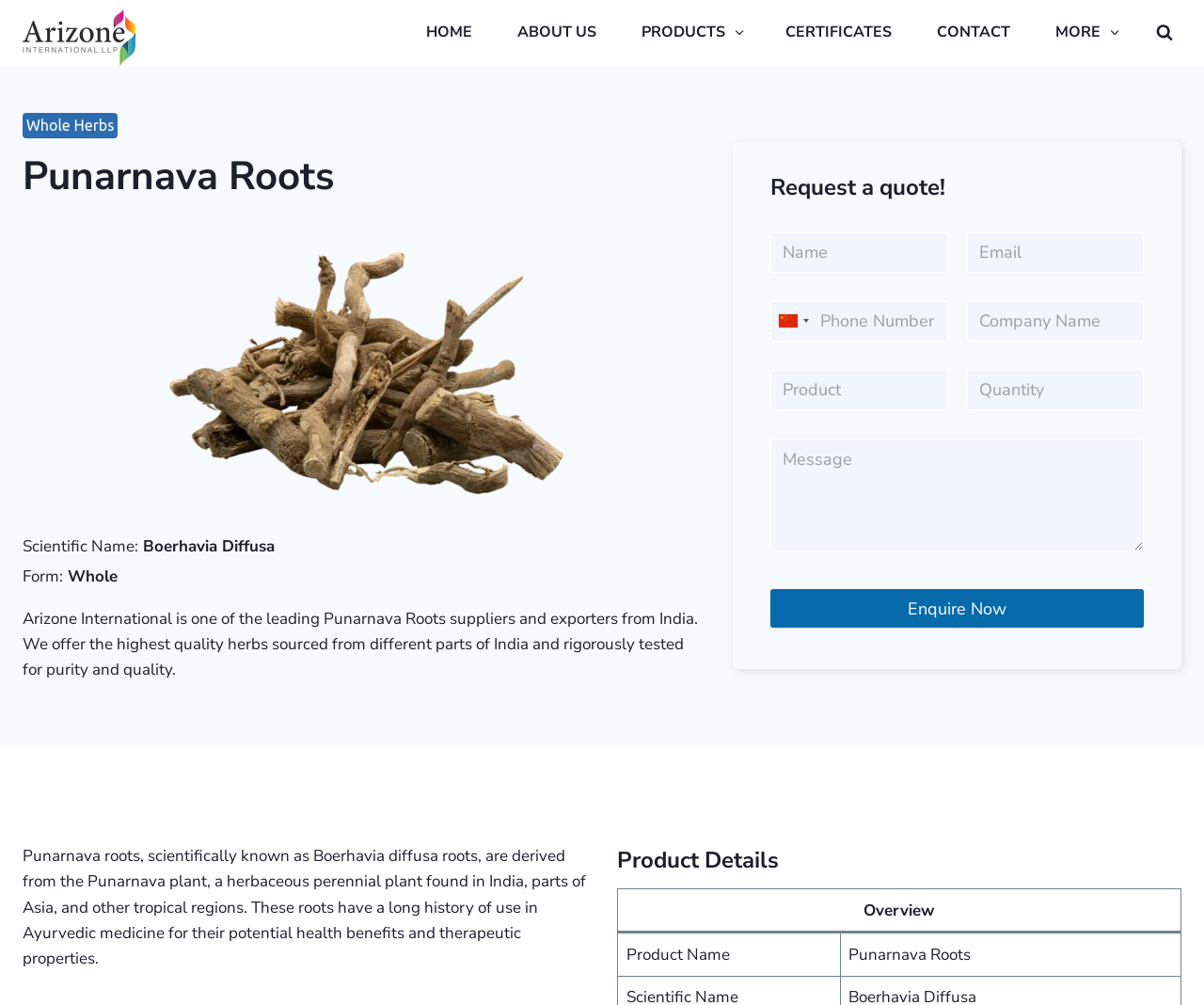Find the bounding box coordinates for the UI element that matches this description: "Enquire Now".

[0.64, 0.586, 0.95, 0.625]